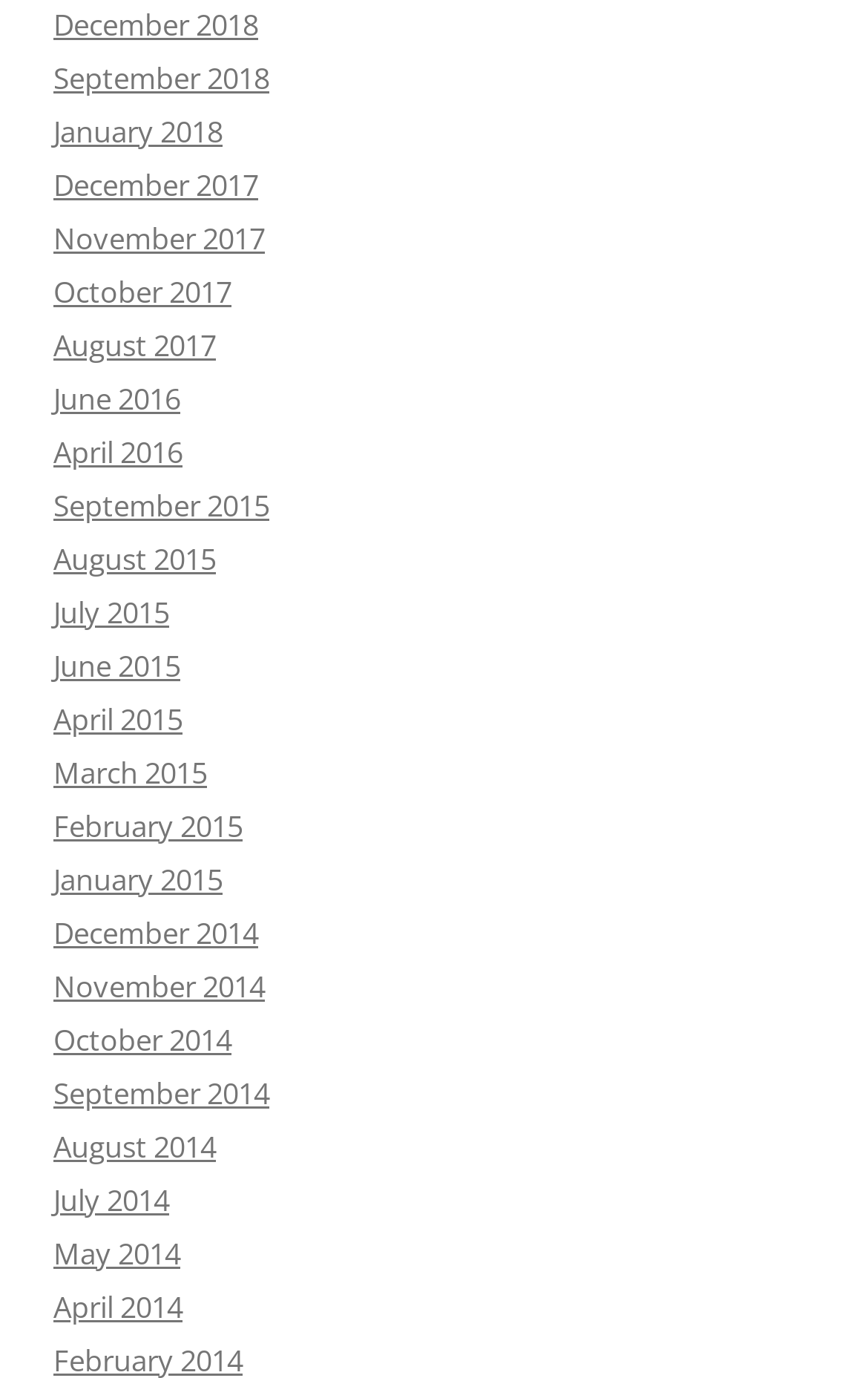How many links are available for the year 2018?
Based on the screenshot, provide your answer in one word or phrase.

3